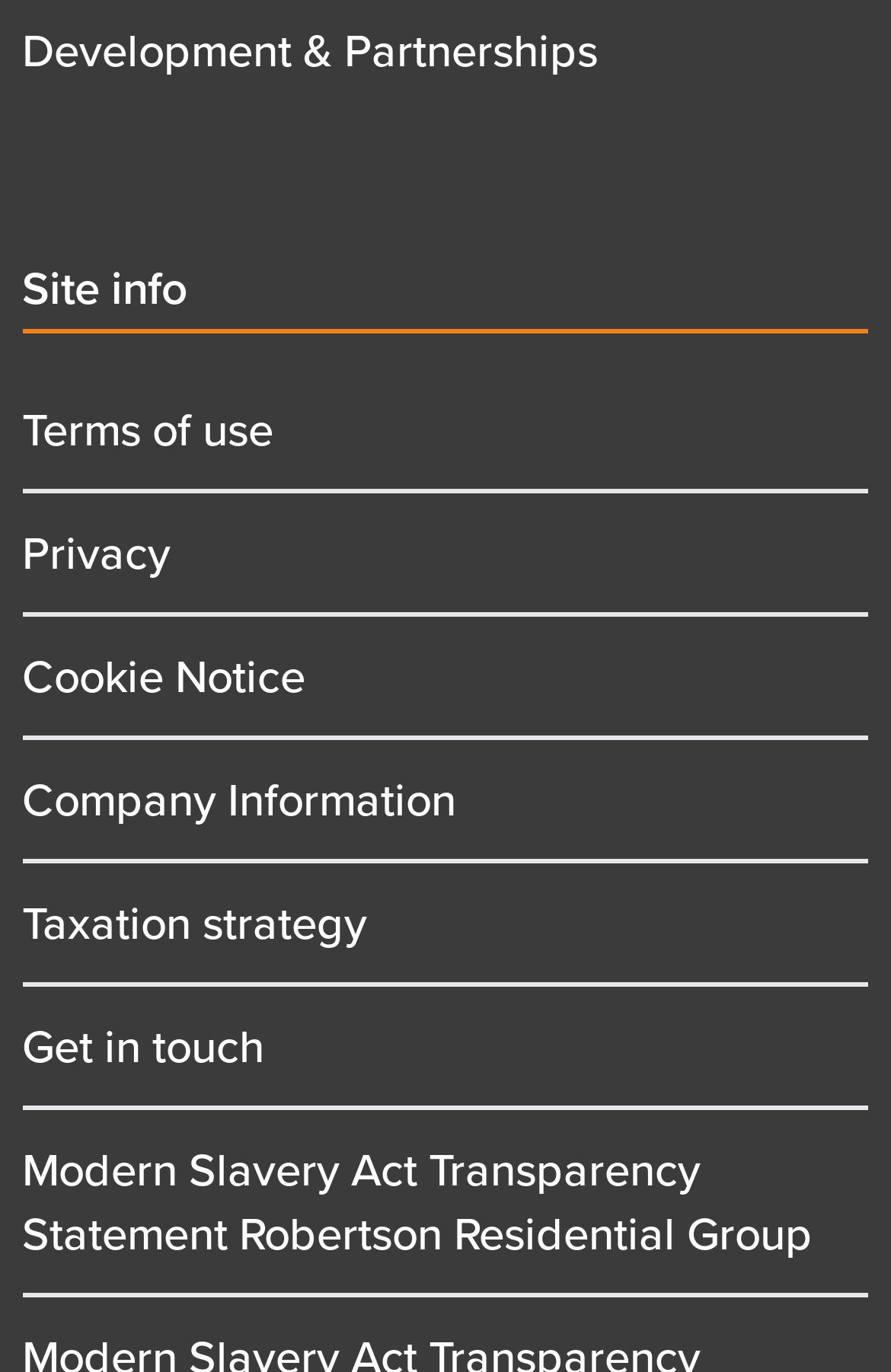Pinpoint the bounding box coordinates of the clickable area needed to execute the instruction: "View development and partnerships". The coordinates should be specified as four float numbers between 0 and 1, i.e., [left, top, right, bottom].

[0.025, 0.011, 0.671, 0.061]